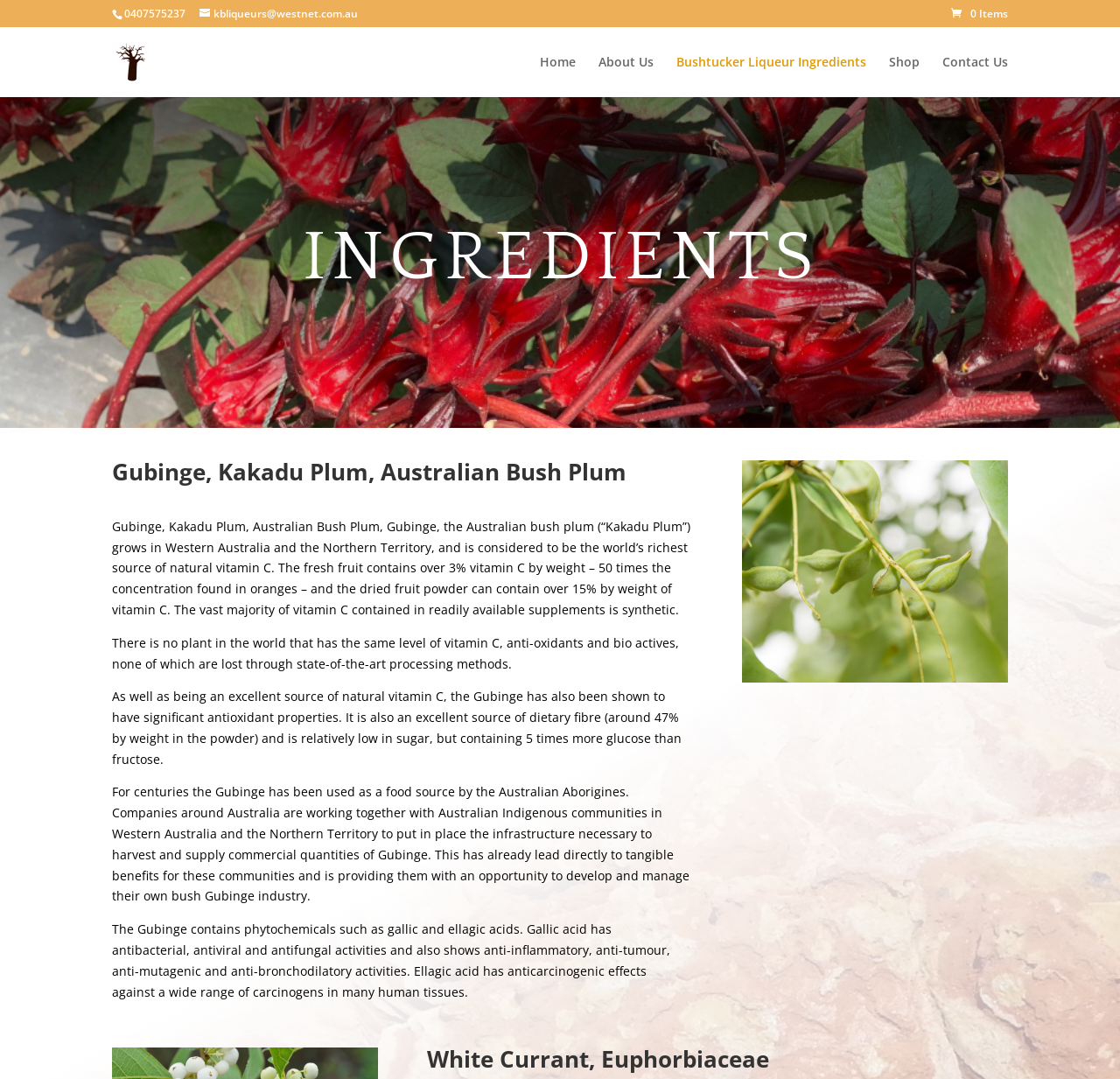Show the bounding box coordinates for the HTML element as described: "Bushtucker Liqueur Ingredients".

[0.604, 0.052, 0.773, 0.09]